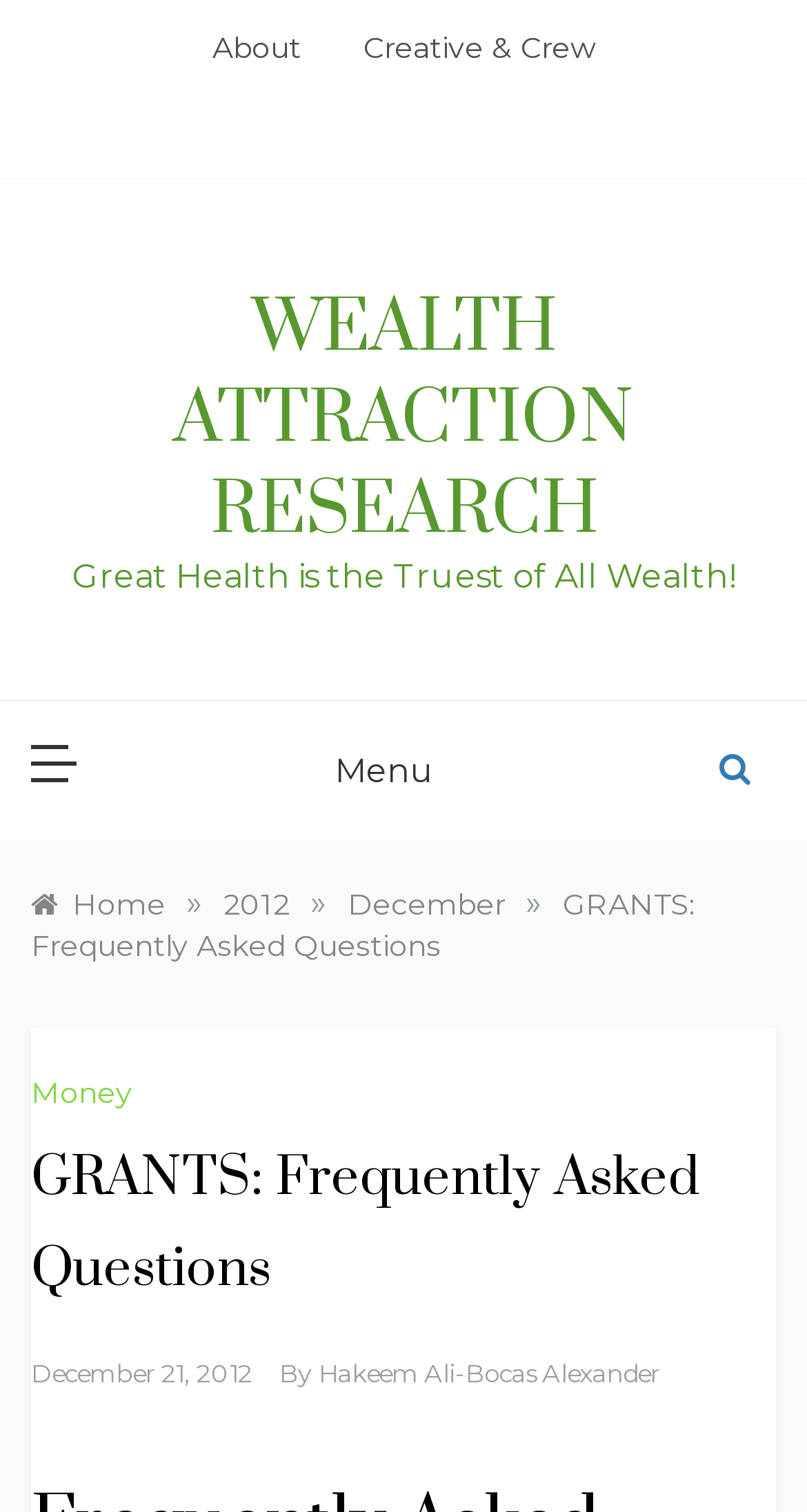Identify the bounding box coordinates for the element you need to click to achieve the following task: "visit Home page". The coordinates must be four float values ranging from 0 to 1, formatted as [left, top, right, bottom].

[0.038, 0.586, 0.205, 0.61]